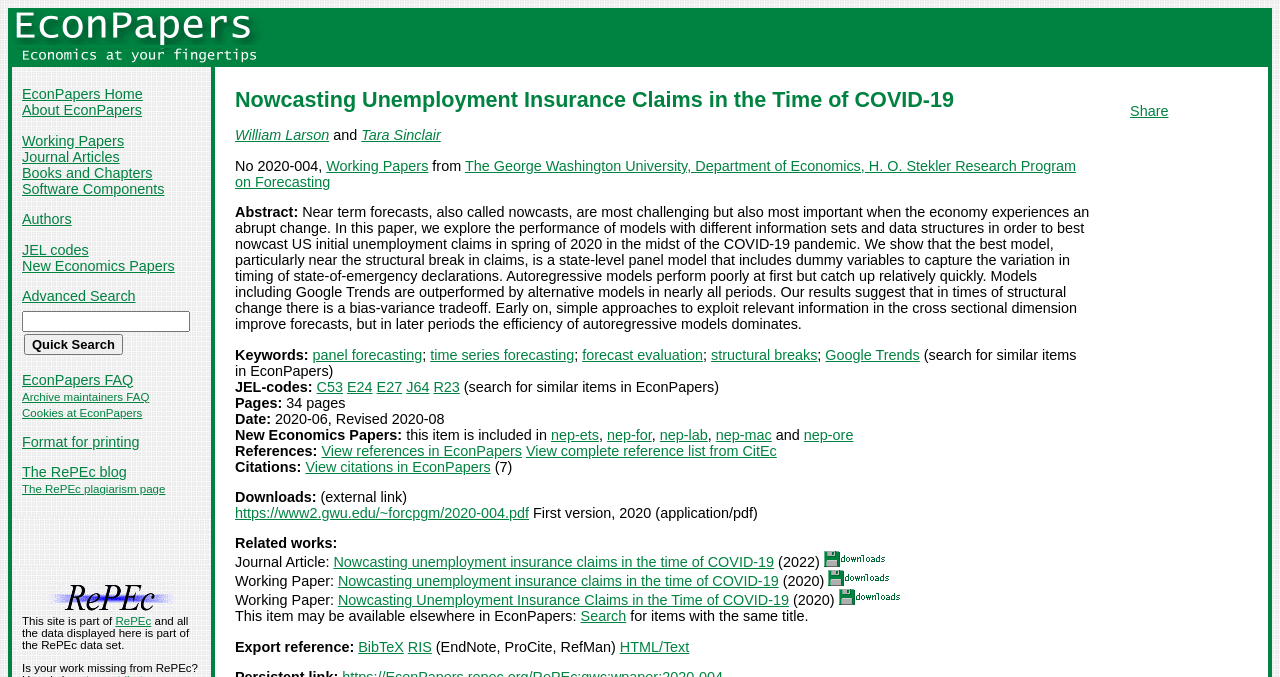Specify the bounding box coordinates for the region that must be clicked to perform the given instruction: "Click on returns".

None